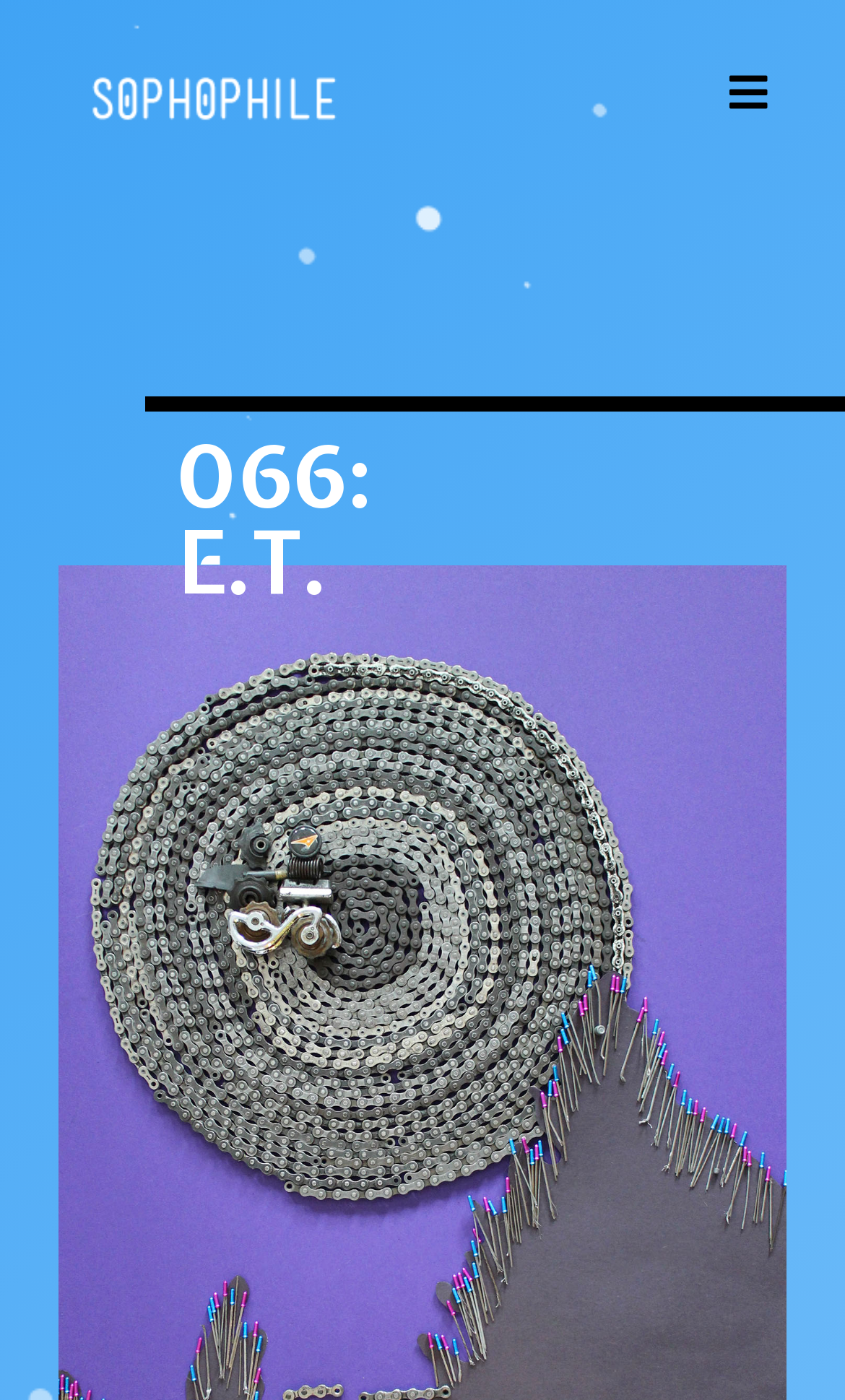Identify the bounding box for the described UI element. Provide the coordinates in (top-left x, top-left y, bottom-right x, bottom-right y) format with values ranging from 0 to 1: alt="Logo"

[0.102, 0.05, 0.405, 0.104]